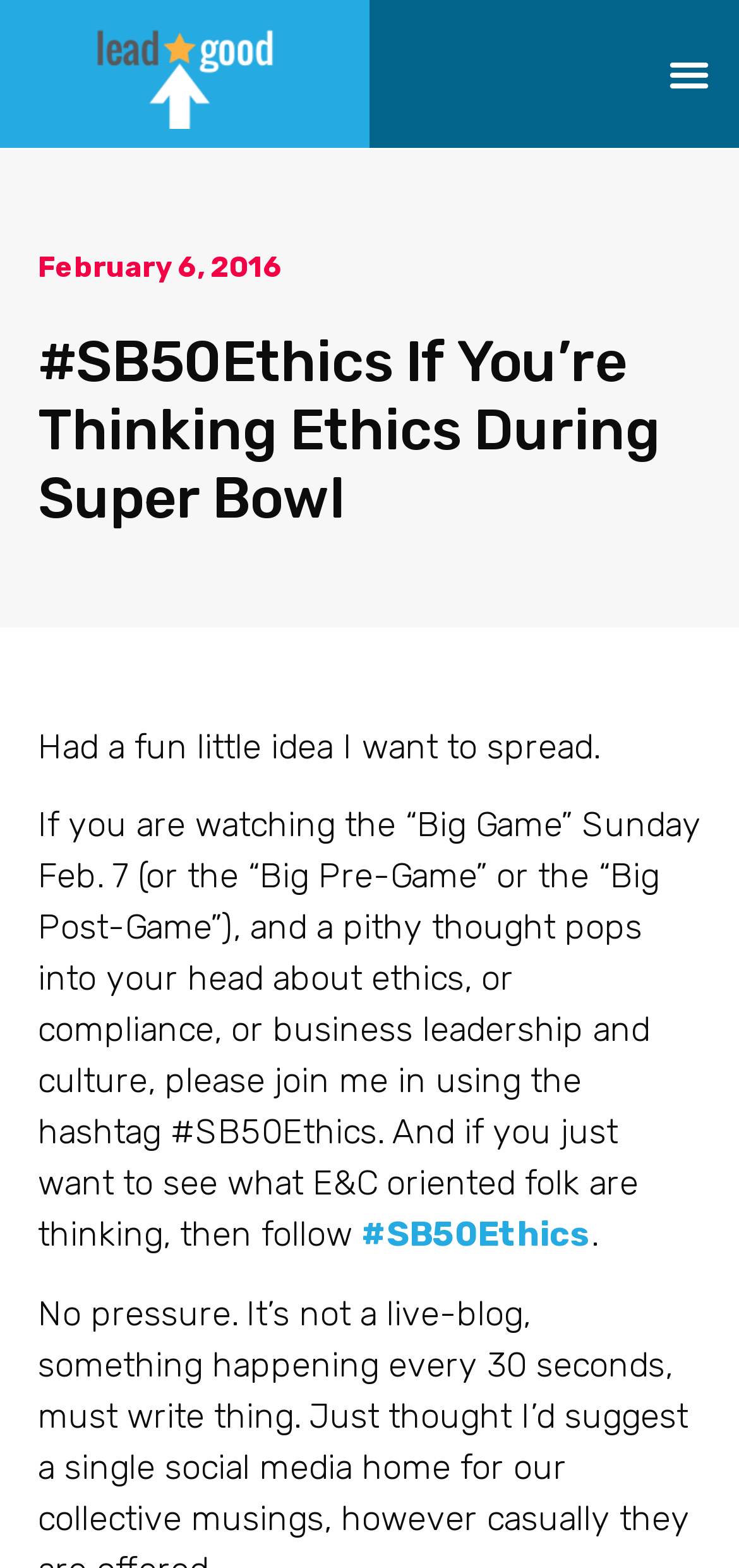Generate a comprehensive description of the webpage.

The webpage appears to be a blog post or article about using a specific hashtag, #SB50Ethics, during the Super Bowl. At the top left of the page, there is a link with no text. Below it, there is a button labeled "Menu Toggle" at the top right corner of the page. 

The main content of the page starts with a link showing the date "February 6, 2016" at the top left. Below the date, there is a heading that reads "#SB50Ethics If You’re Thinking Ethics During Super Bowl". 

Following the heading, there are two paragraphs of text. The first paragraph is short and says "Had a fun little idea I want to spread." The second paragraph is longer and explains the purpose of the hashtag #SB50Ethics, encouraging readers to use it during the Super Bowl to share their thoughts on ethics, compliance, or business leadership and culture. 

At the end of the second paragraph, there is a link to the hashtag #SB50Ethics. Overall, the page has a simple layout with a focus on the main content, which is the text explaining the use of the hashtag.